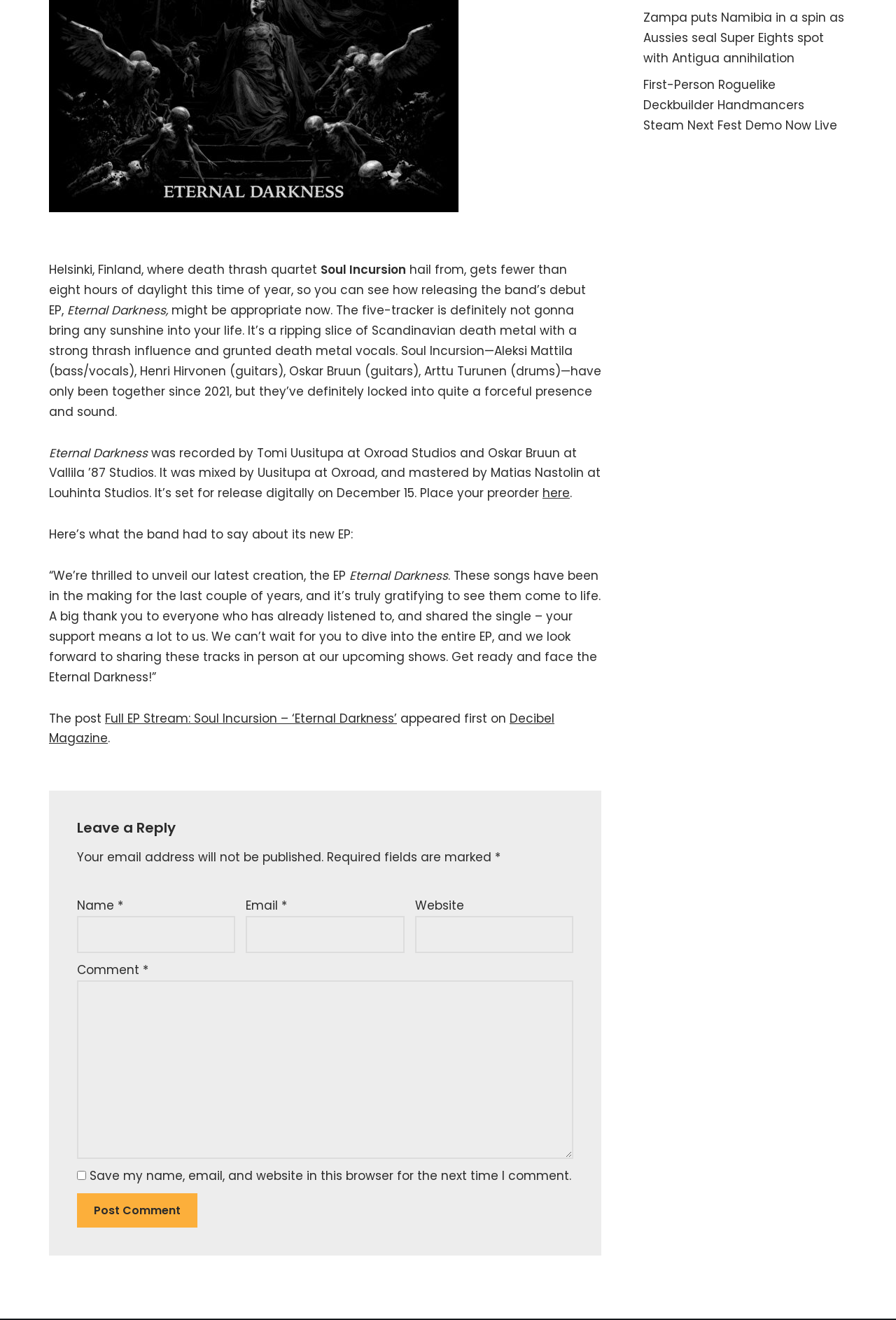Locate the bounding box of the UI element described in the following text: "parent_node: Email * aria-describedby="email-notes" name="email"".

[0.274, 0.694, 0.451, 0.722]